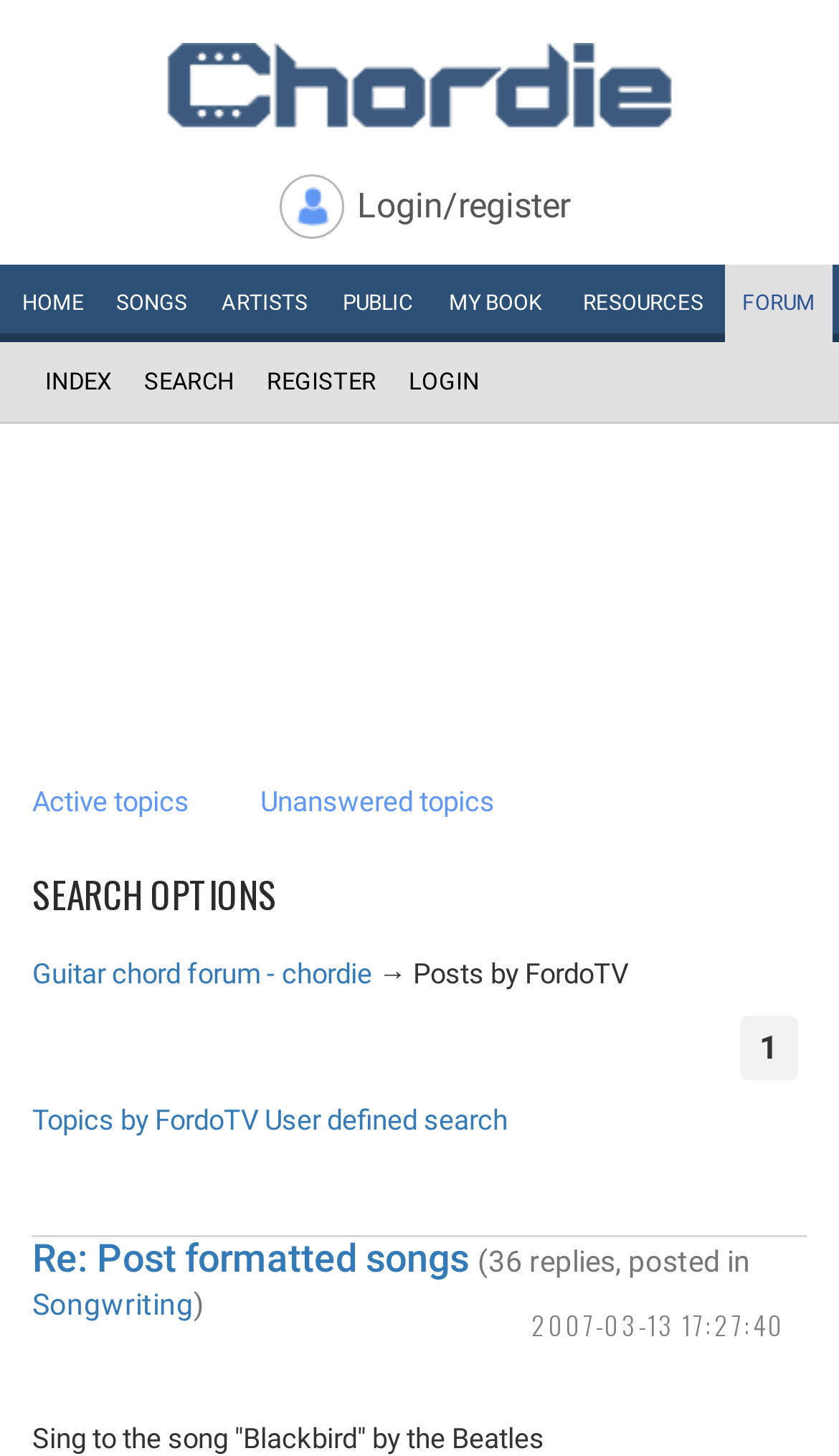Respond with a single word or phrase:
How many main navigation links are there?

7